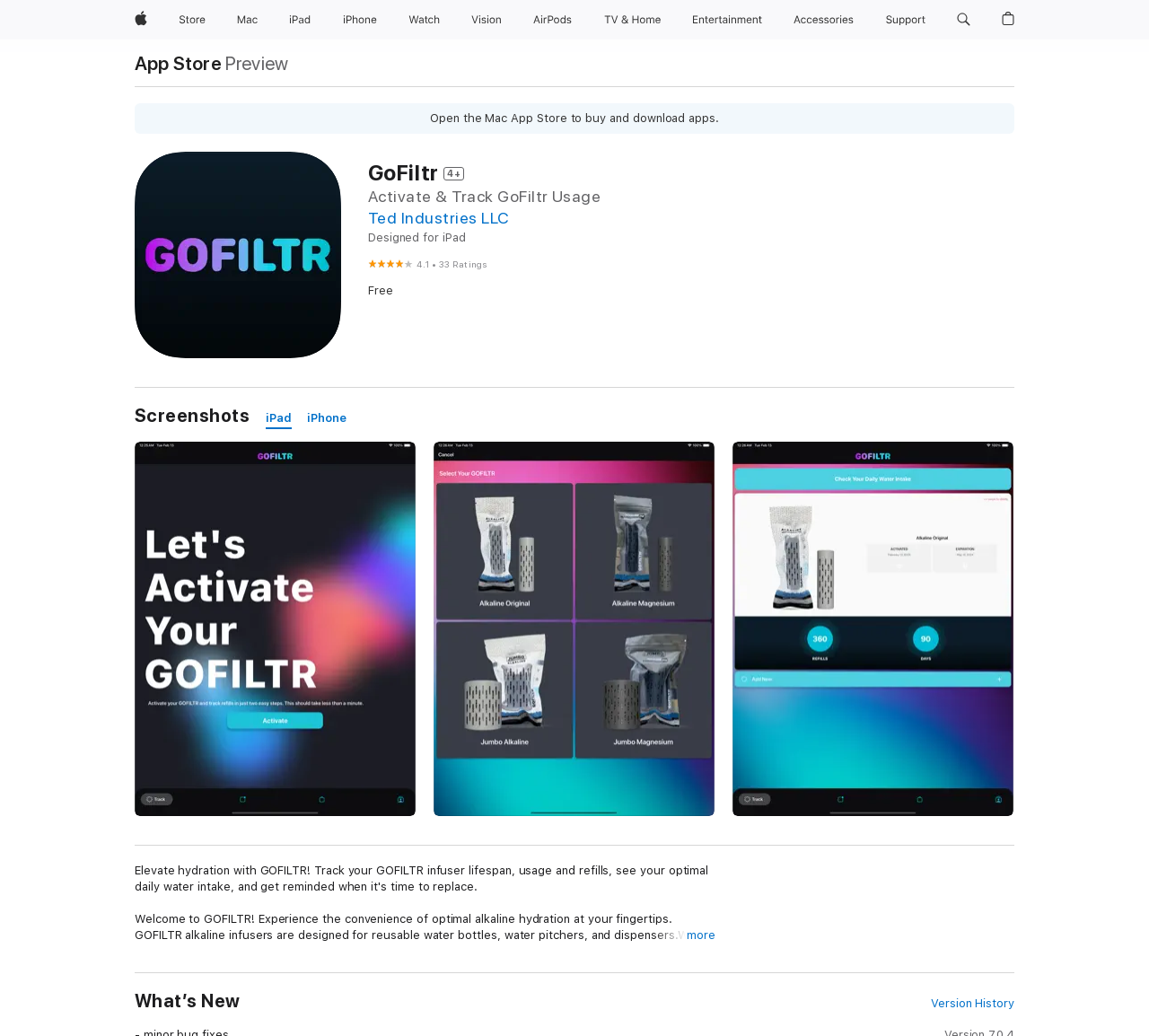Please identify the bounding box coordinates of the element's region that should be clicked to execute the following instruction: "Go to Ted Industries LLC". The bounding box coordinates must be four float numbers between 0 and 1, i.e., [left, top, right, bottom].

[0.32, 0.201, 0.443, 0.219]